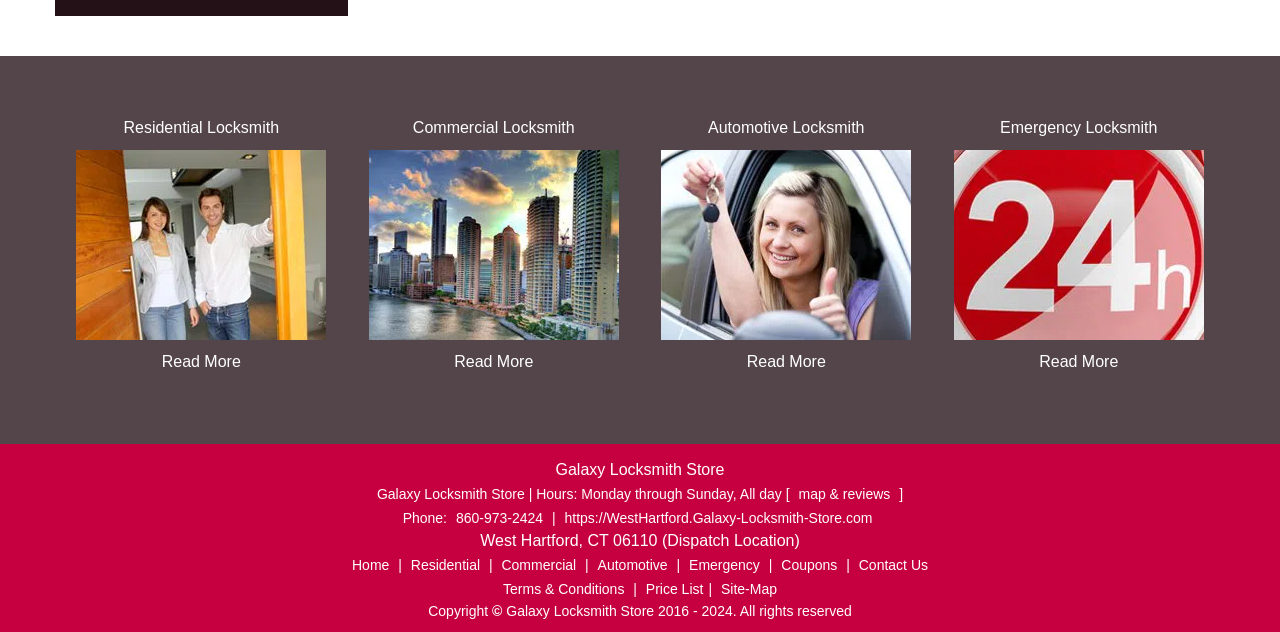Determine the bounding box for the HTML element described here: "Home". The coordinates should be given as [left, top, right, bottom] with each number being a float between 0 and 1.

[0.271, 0.881, 0.308, 0.906]